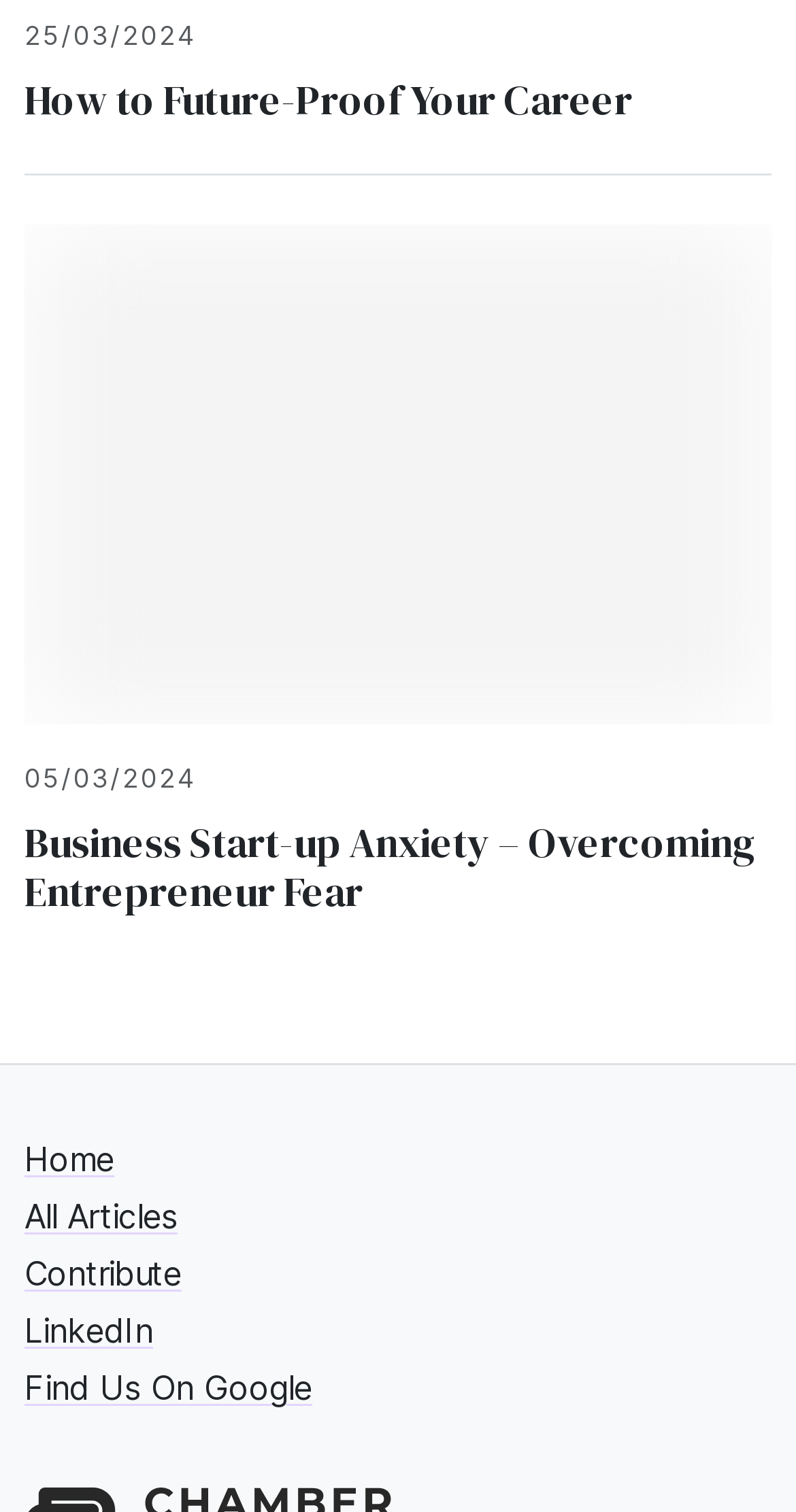How many article titles are displayed?
Answer with a single word or phrase by referring to the visual content.

2